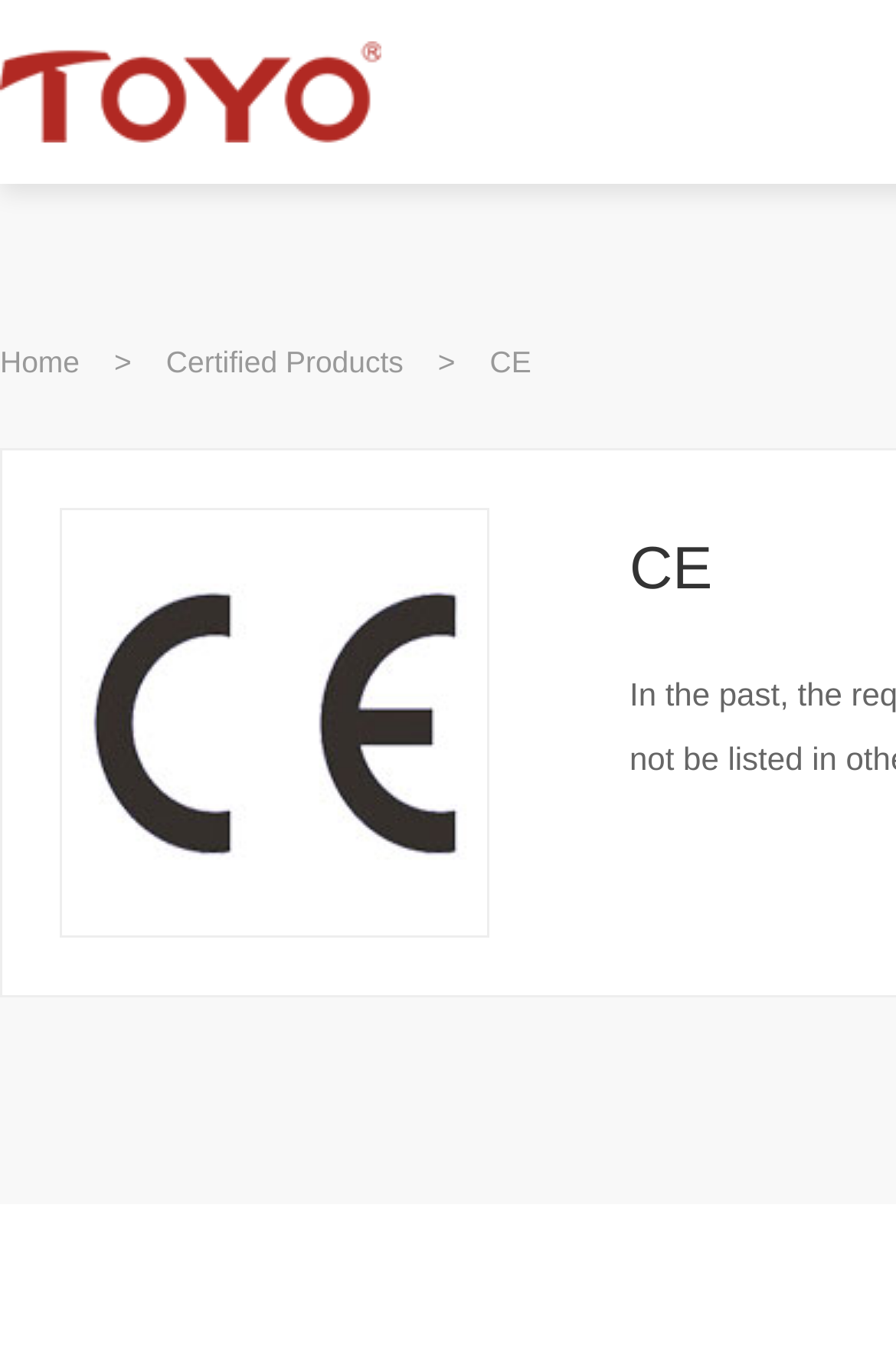Answer this question in one word or a short phrase: What is the image description?

CE